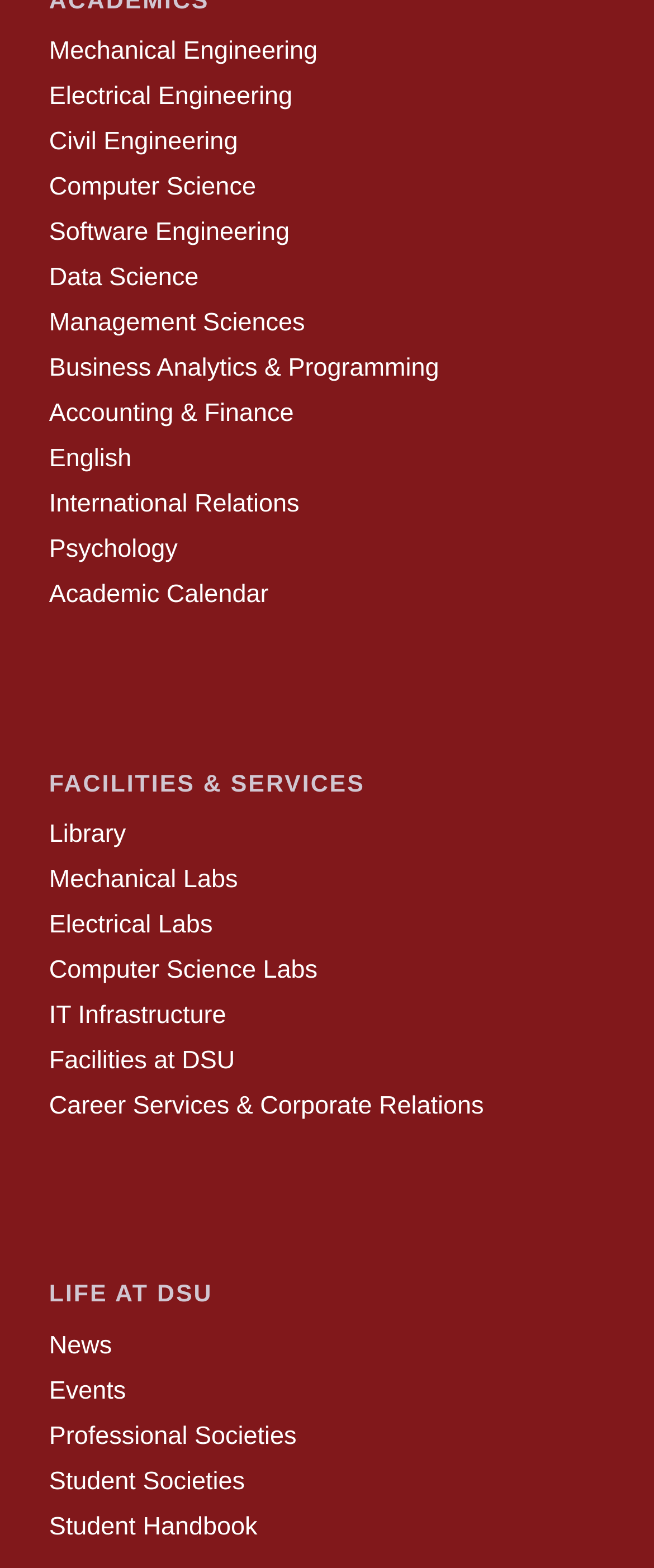Find the bounding box coordinates of the clickable element required to execute the following instruction: "View Mechanical Engineering". Provide the coordinates as four float numbers between 0 and 1, i.e., [left, top, right, bottom].

[0.075, 0.024, 0.486, 0.042]